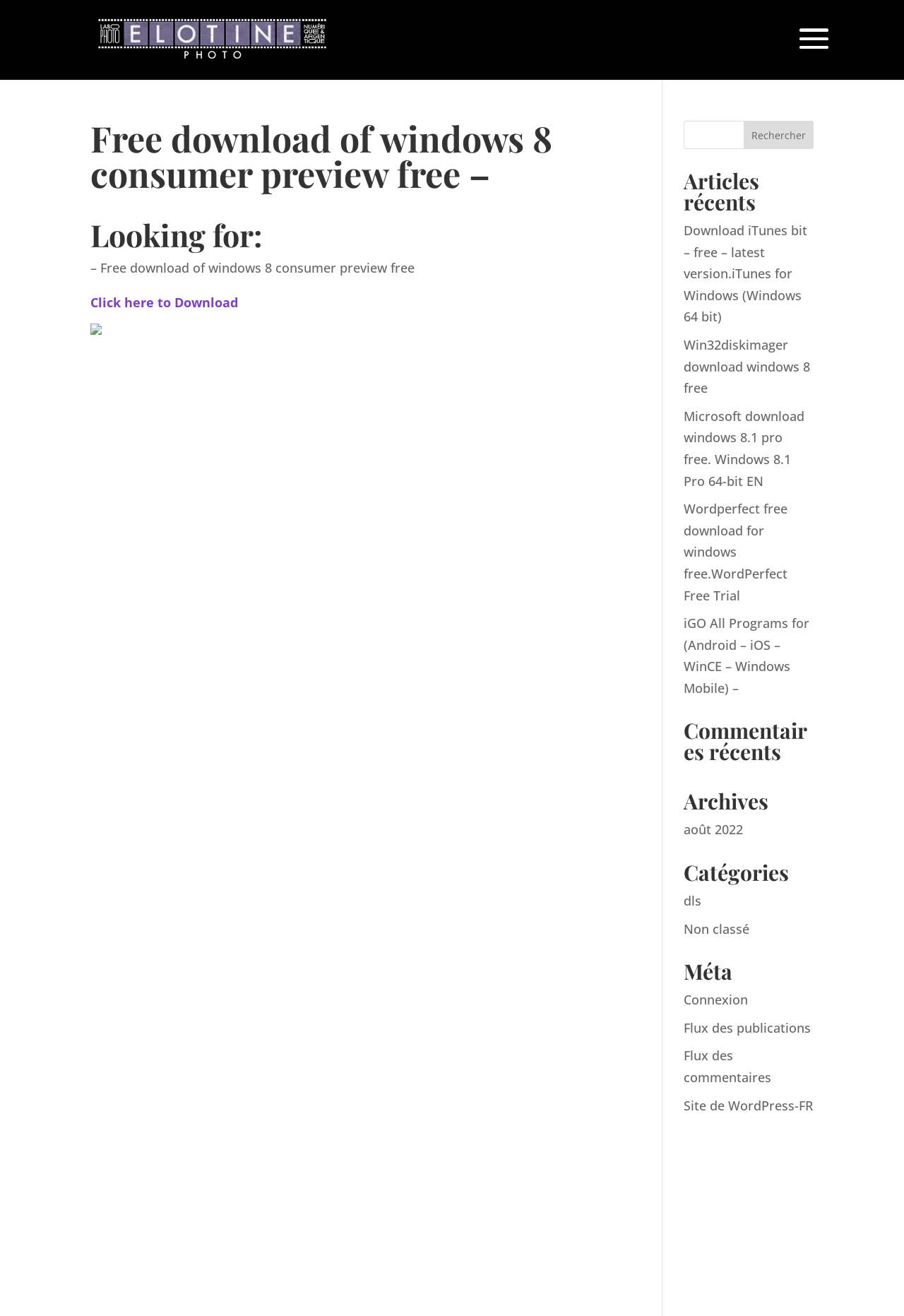Pinpoint the bounding box coordinates of the clickable element needed to complete the instruction: "Click on 'Give Quantum a Go'". The coordinates should be provided as four float numbers between 0 and 1: [left, top, right, bottom].

None